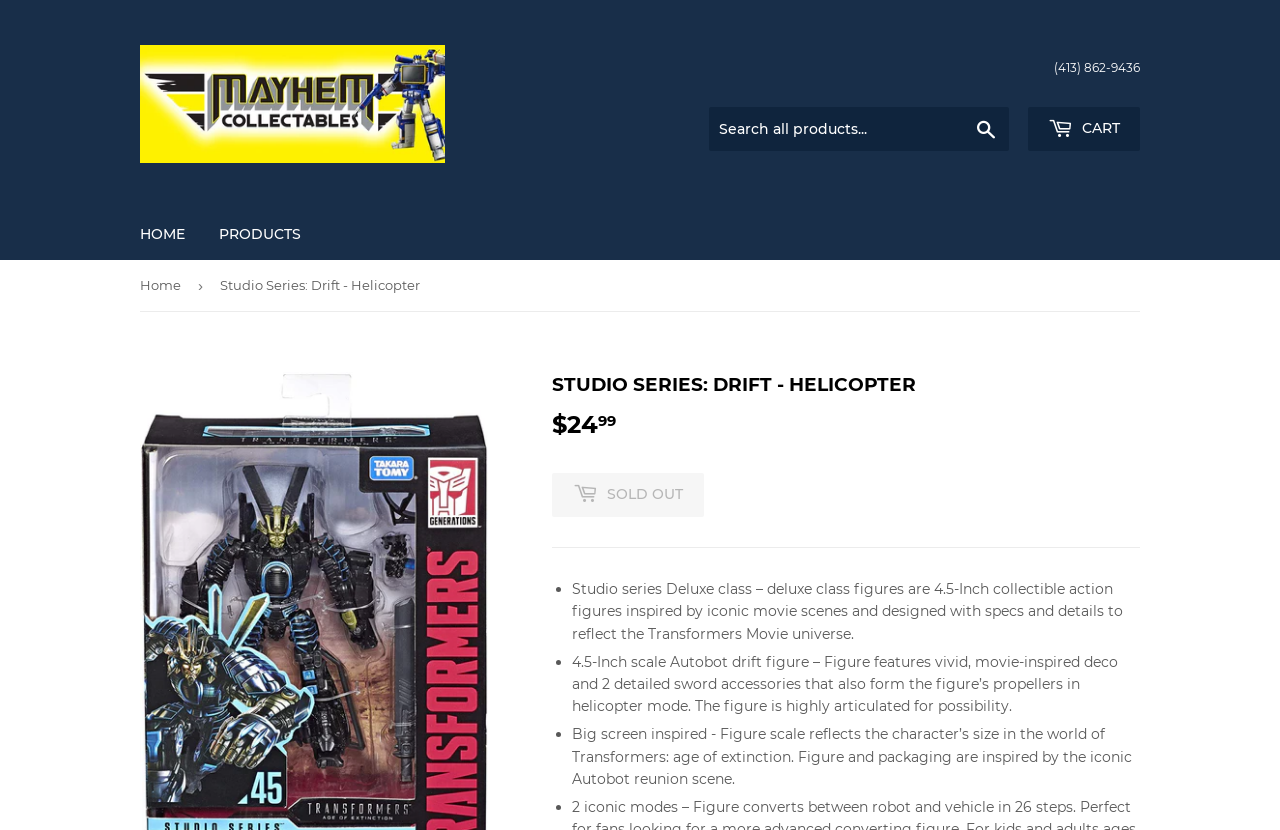Elaborate on the webpage's design and content in a detailed caption.

This webpage is about a product, specifically a Transformers action figure, Studio Series: Drift - Helicopter. At the top left, there is a logo of Mayhem Collectables, accompanied by a link to the website. Next to it, there is a phone number, (413) 862-9436. On the right side, there is a search bar with a search button, and a link to the shopping cart.

Below the top section, there are navigation links, including "HOME" and "PRODUCTS", followed by a breadcrumb navigation showing the current product category, "Studio Series: Drift - Helicopter". 

The main content of the page is dedicated to the product description. The product title, "STUDIO SERIES: DRIFT - HELICOPTER", is prominently displayed in a large font. Below it, there is a price tag of $24.99. Unfortunately, the product is currently sold out, as indicated by a disabled "SOLD OUT" button.

The product description is divided into several bullet points, each highlighting a key feature of the action figure. The first bullet point describes the product as a 4.5-Inch collectible action figure inspired by iconic movie scenes. The second bullet point details the figure's features, including its scale, deco, and accessories. The third bullet point explains that the figure's scale is inspired by the character's size in the Transformers: Age of Extinction movie.